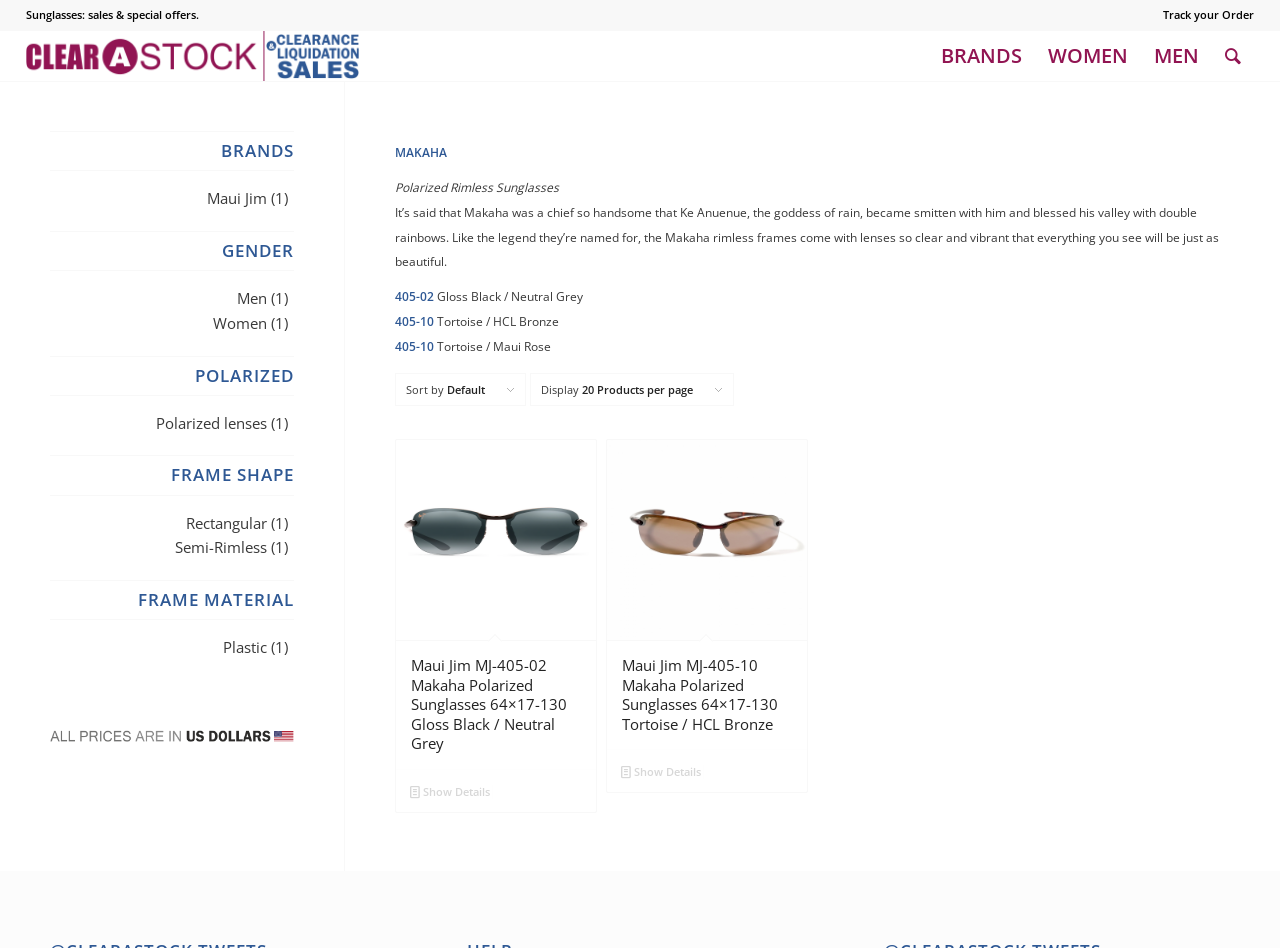Please find and report the bounding box coordinates of the element to click in order to perform the following action: "Track your order". The coordinates should be expressed as four float numbers between 0 and 1, in the format [left, top, right, bottom].

[0.901, 0.011, 0.98, 0.021]